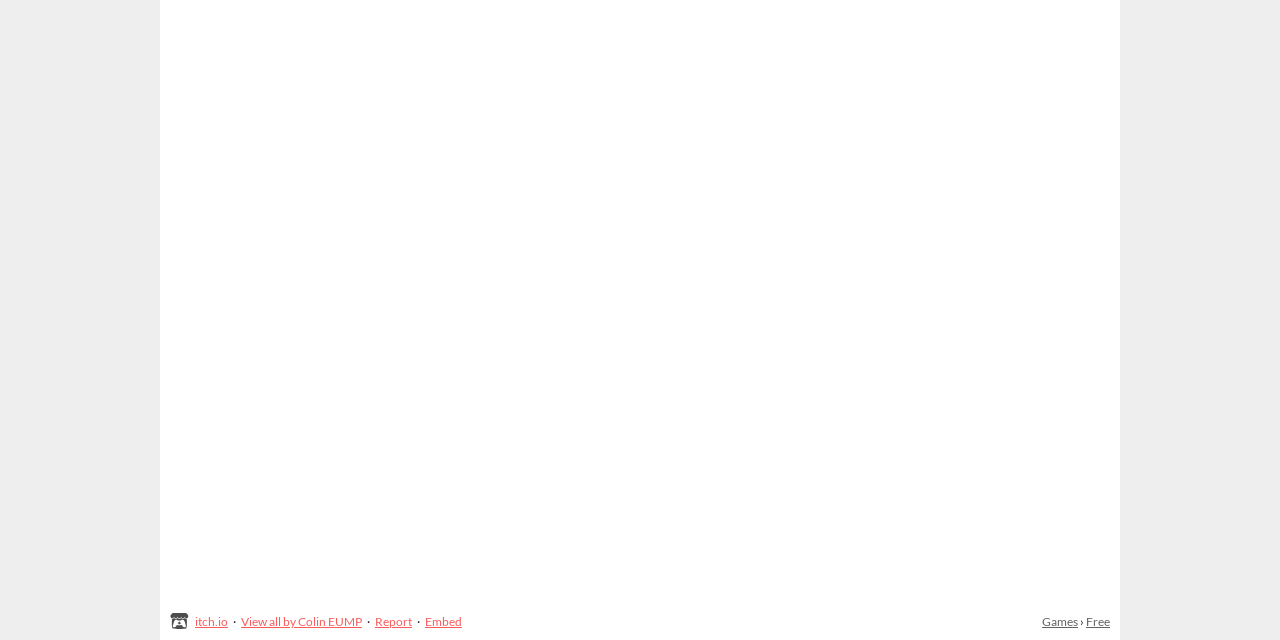Identify the bounding box for the UI element specified in this description: "parent_node: itch.io". The coordinates must be four float numbers between 0 and 1, formatted as [left, top, right, bottom].

[0.133, 0.958, 0.152, 0.984]